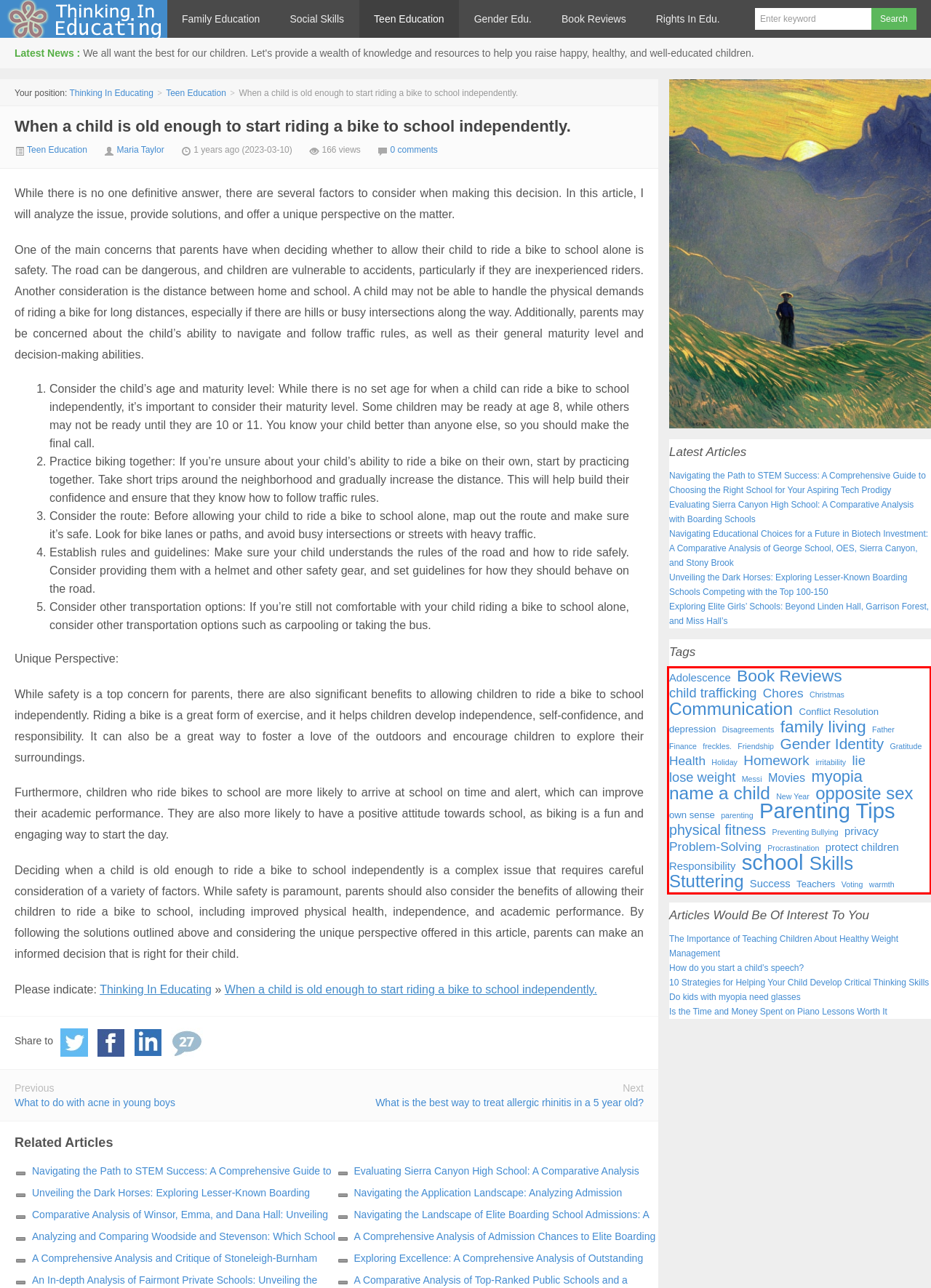You are provided with a webpage screenshot that includes a red rectangle bounding box. Extract the text content from within the bounding box using OCR.

Adolescence Book Reviews child trafficking Chores Christmas Communication Conflict Resolution depression Disagreements family living Father Finance freckles. Friendship Gender Identity Gratitude Health Holiday Homework irritability lie lose weight Messi Movies myopia name a child New Year opposite sex own sense parenting Parenting Tips physical fitness Preventing Bullying privacy Problem-Solving Procrastination protect children Responsibility school Skills Stuttering Success Teachers Voting warmth